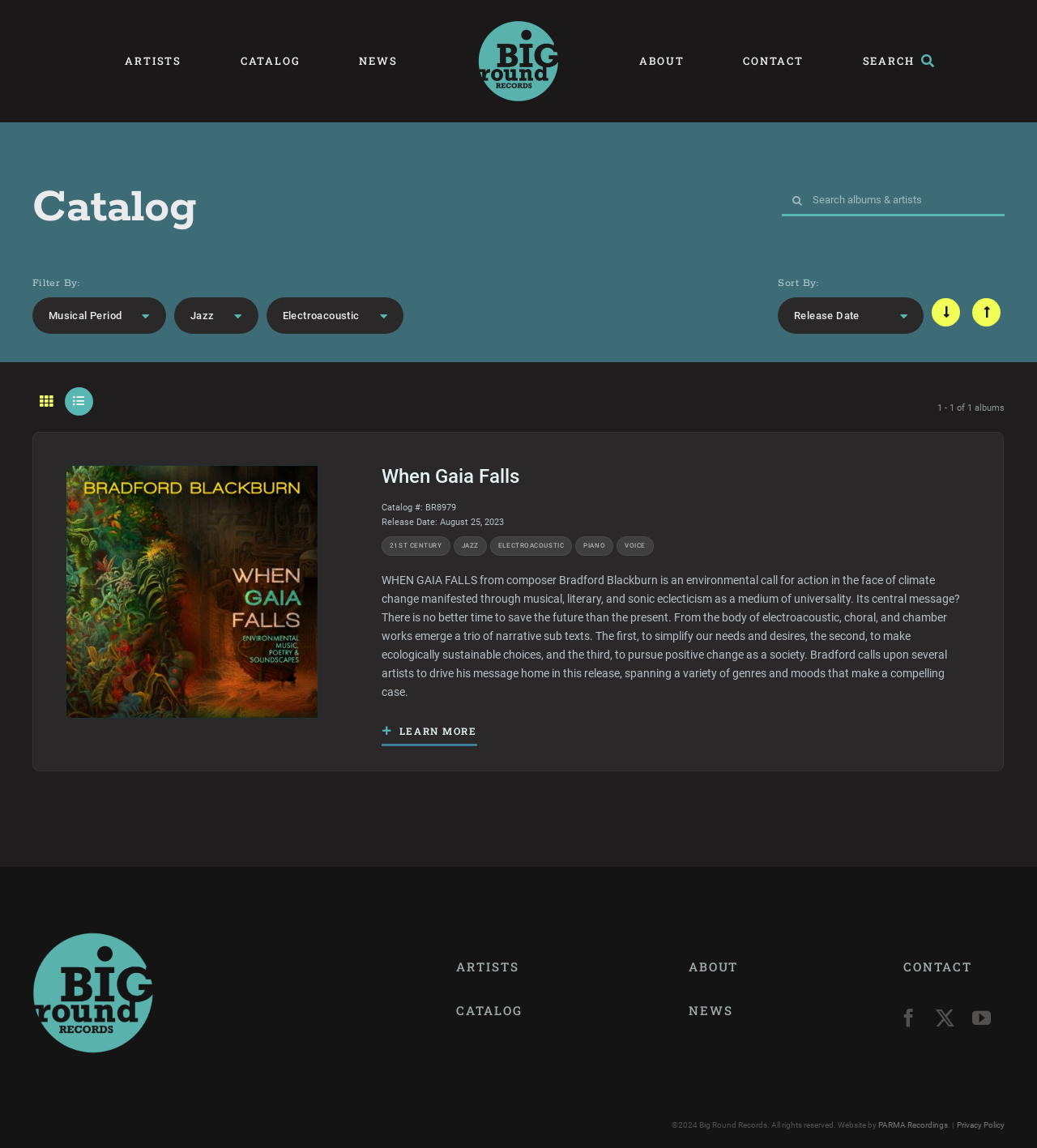Identify the bounding box coordinates of the area that should be clicked in order to complete the given instruction: "Sort by release date". The bounding box coordinates should be four float numbers between 0 and 1, i.e., [left, top, right, bottom].

[0.75, 0.259, 0.891, 0.291]